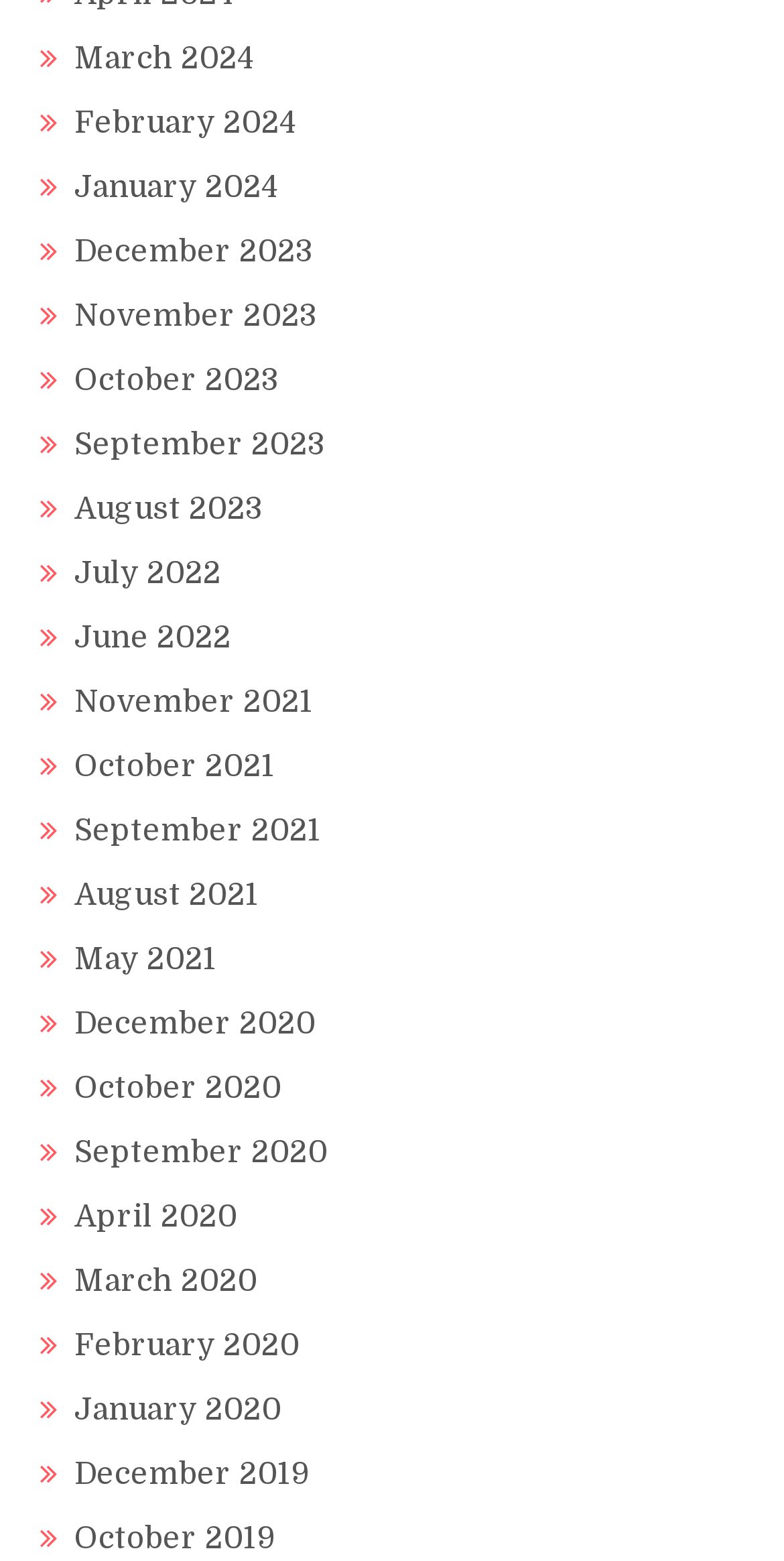How many months are listed from the year 2021?
Can you offer a detailed and complete answer to this question?

I counted the links containing the year '2021' and found three links: 'November 2021', 'October 2021', and 'September 2021'.